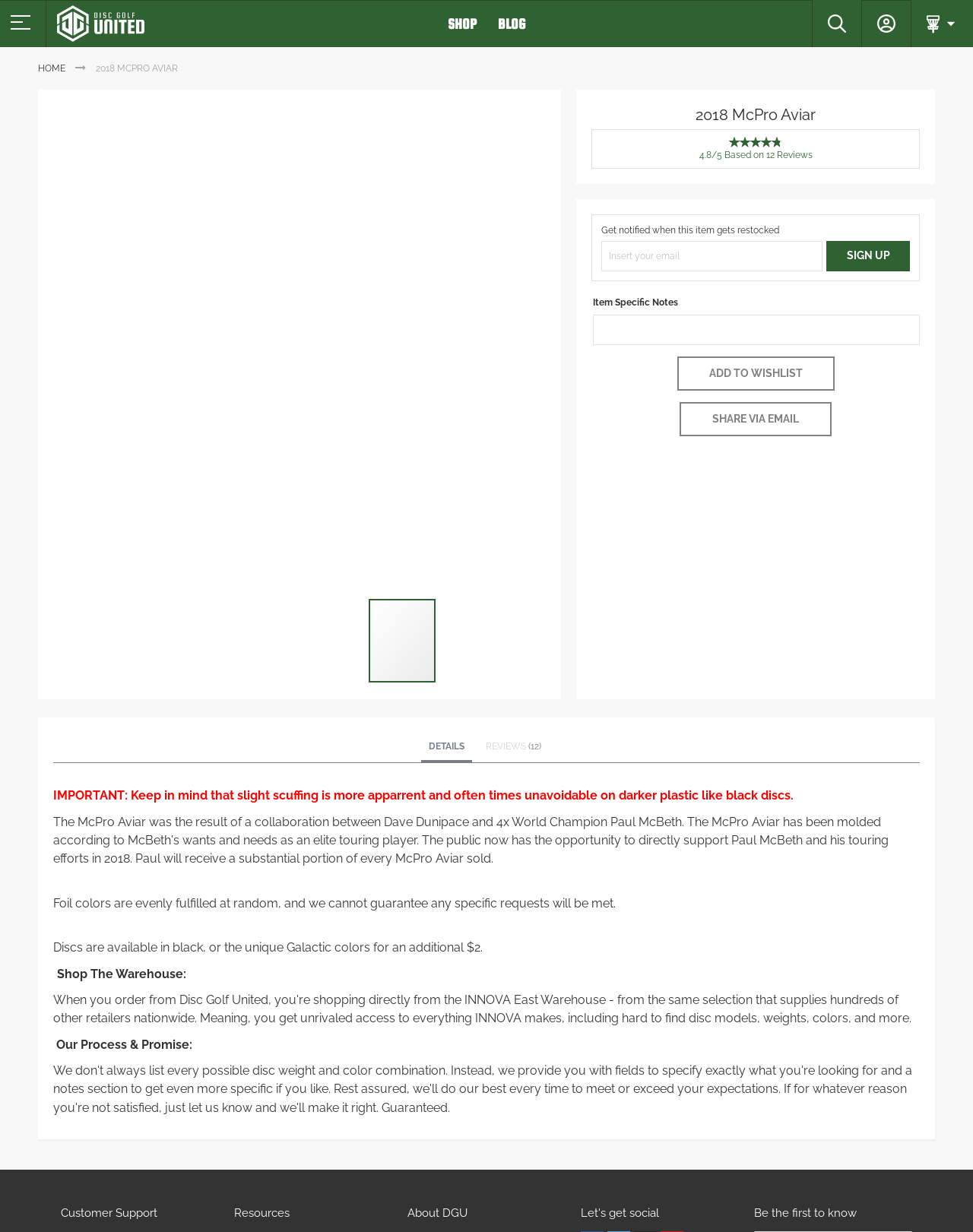Can you find the bounding box coordinates for the UI element given this description: "name="guest_email" placeholder="Insert your email""? Provide the coordinates as four float numbers between 0 and 1: [left, top, right, bottom].

[0.618, 0.196, 0.845, 0.22]